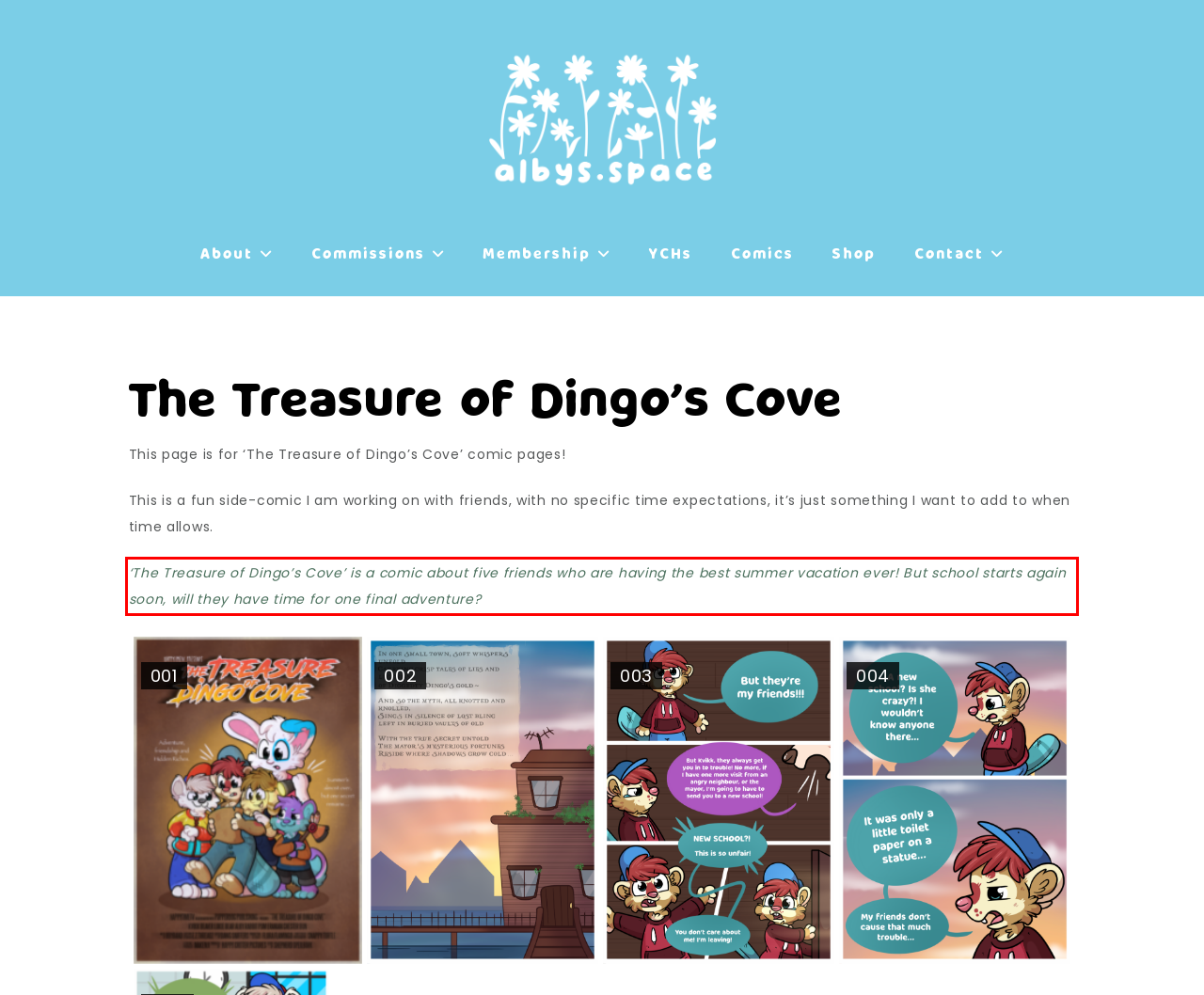Within the screenshot of the webpage, there is a red rectangle. Please recognize and generate the text content inside this red bounding box.

‘The Treasure of Dingo’s Cove’ is a comic about five friends who are having the best summer vacation ever! But school starts again soon, will they have time for one final adventure?